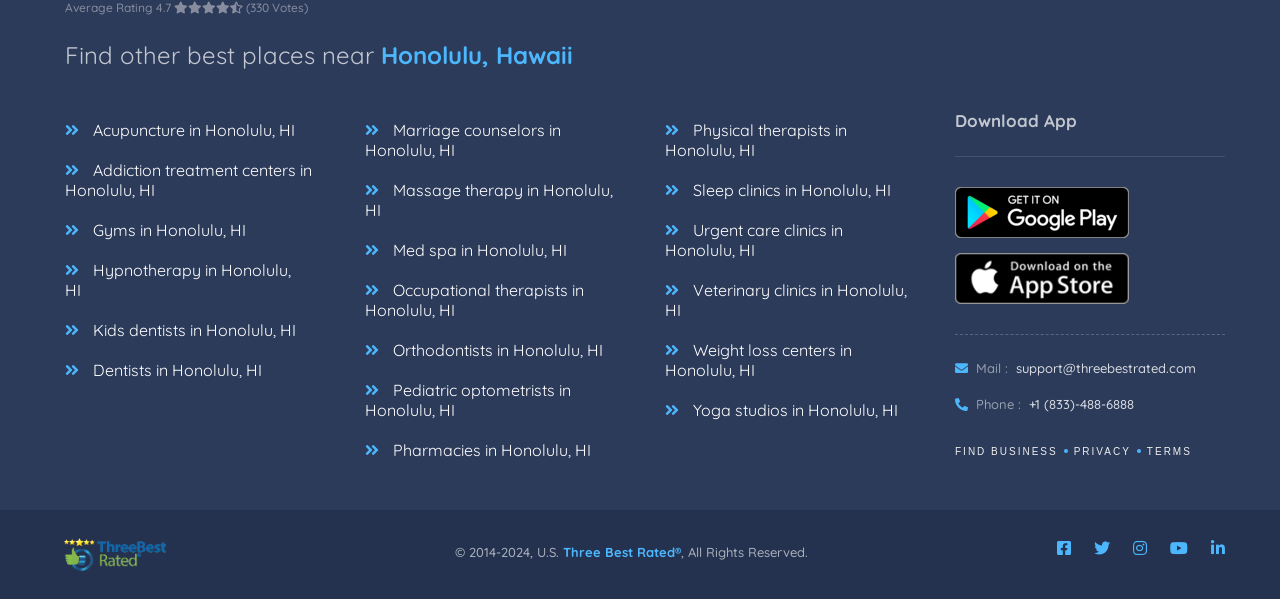Please give a one-word or short phrase response to the following question: 
What is the location of the businesses listed?

Honolulu, Hawaii